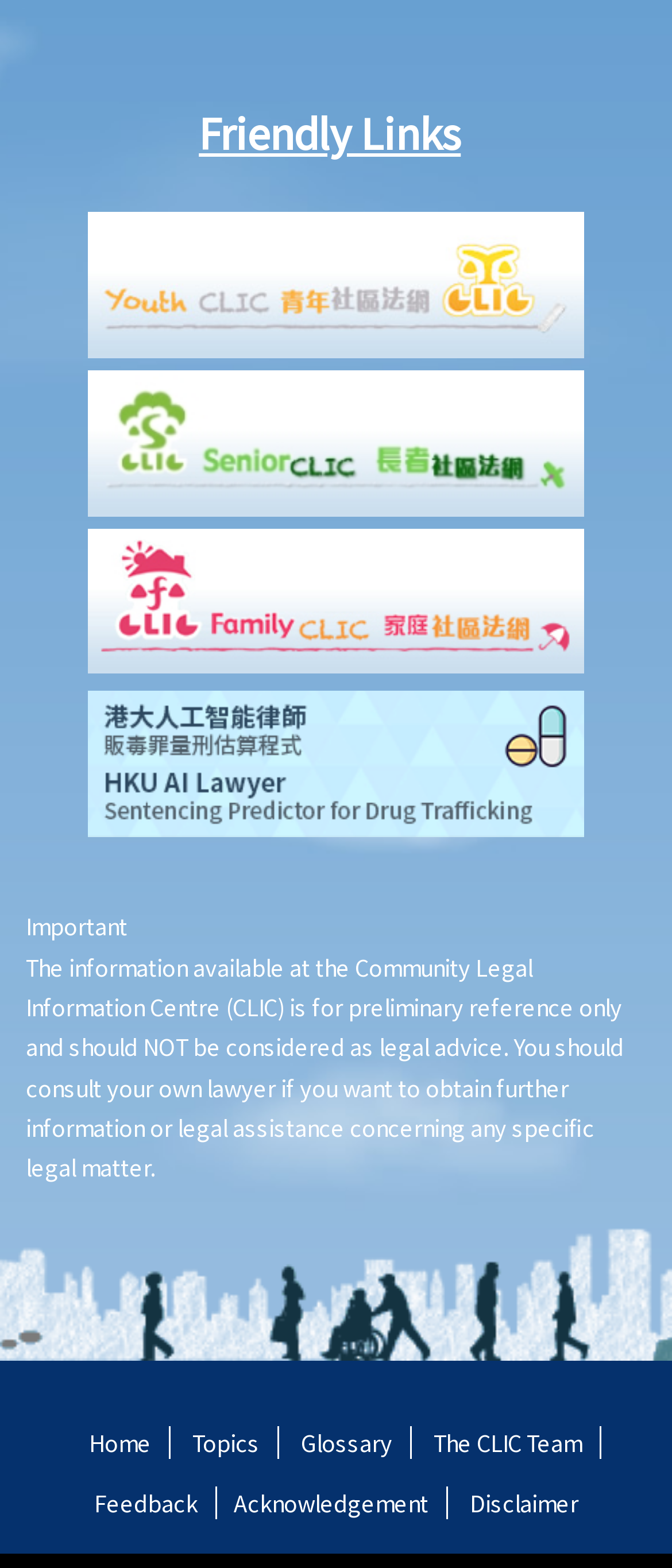Provide a single word or phrase answer to the question: 
What is the last link at the bottom of the webpage?

Disclaimer